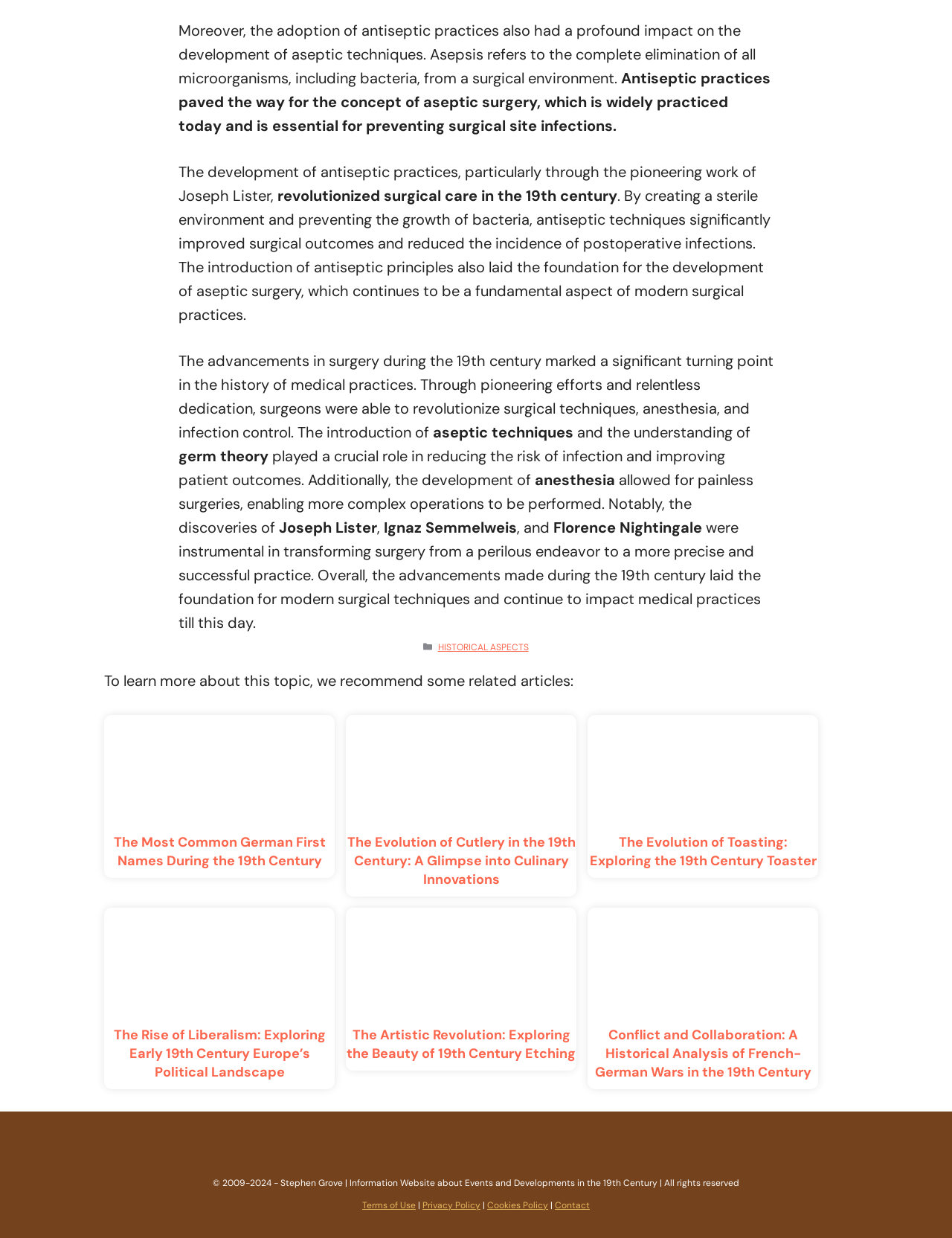Find the bounding box coordinates of the clickable element required to execute the following instruction: "Contact the website administrator". Provide the coordinates as four float numbers between 0 and 1, i.e., [left, top, right, bottom].

[0.583, 0.969, 0.62, 0.978]